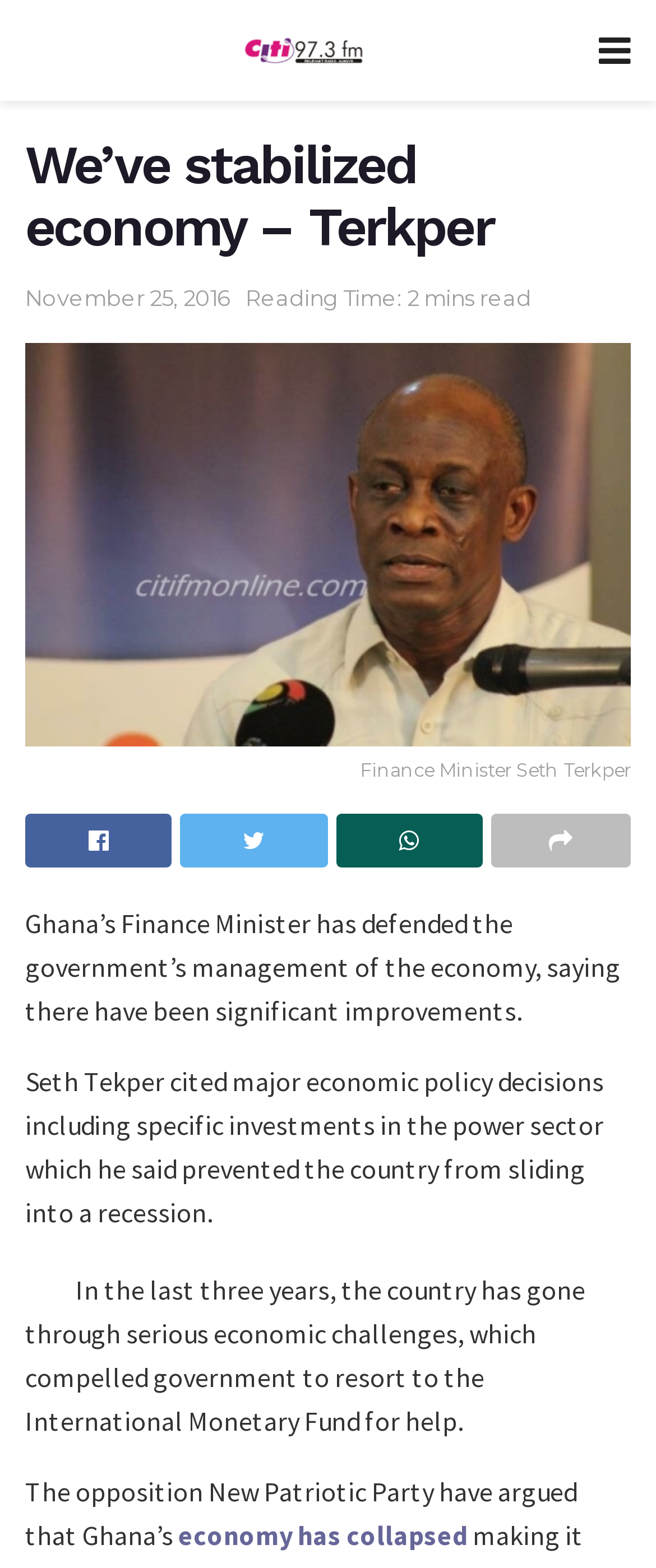What is the name of the radio station?
Please provide a single word or phrase in response based on the screenshot.

Citi 97.3 FM